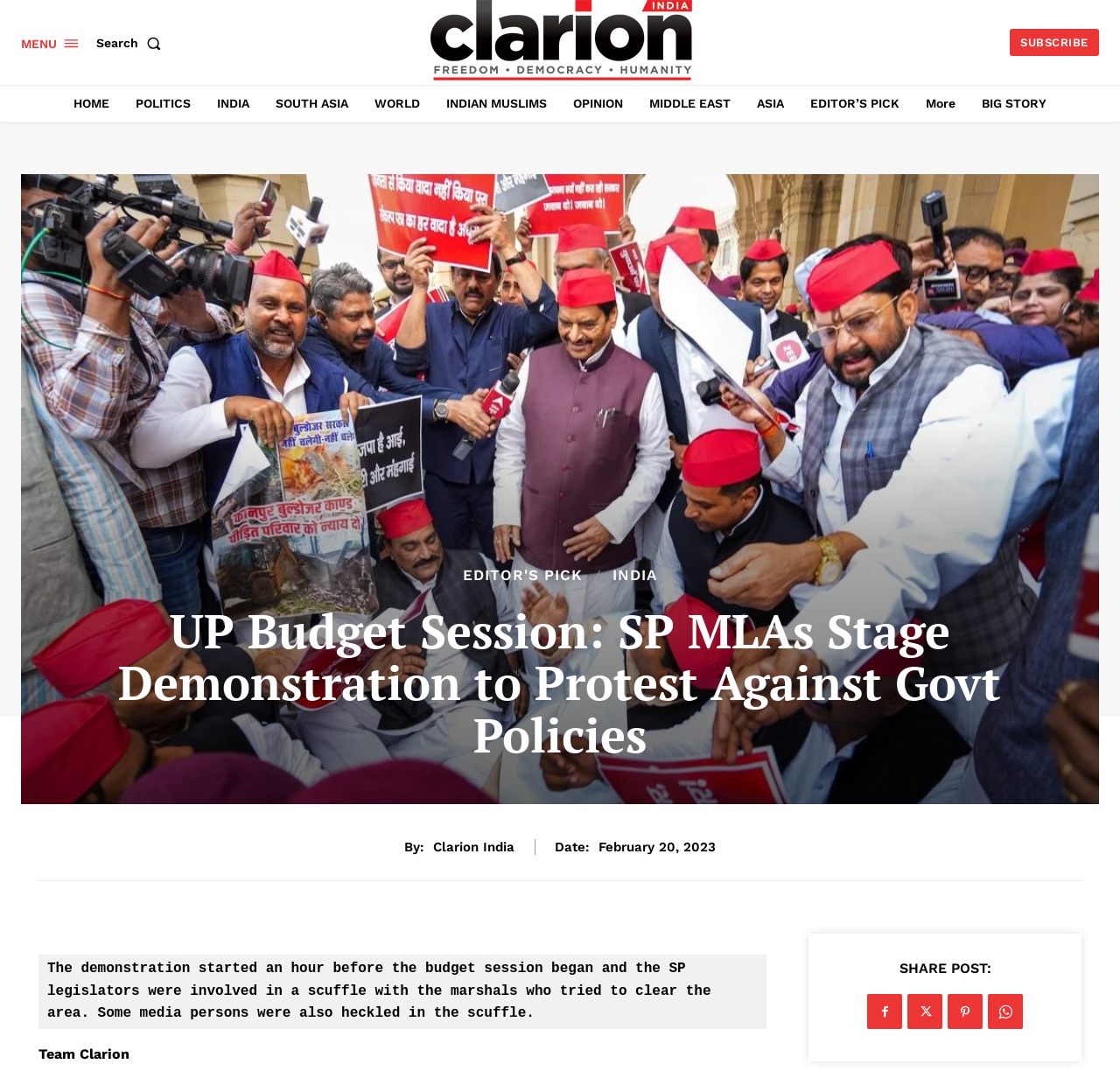Specify the bounding box coordinates of the area that needs to be clicked to achieve the following instruction: "Subscribe to the newsletter".

[0.902, 0.027, 0.981, 0.051]